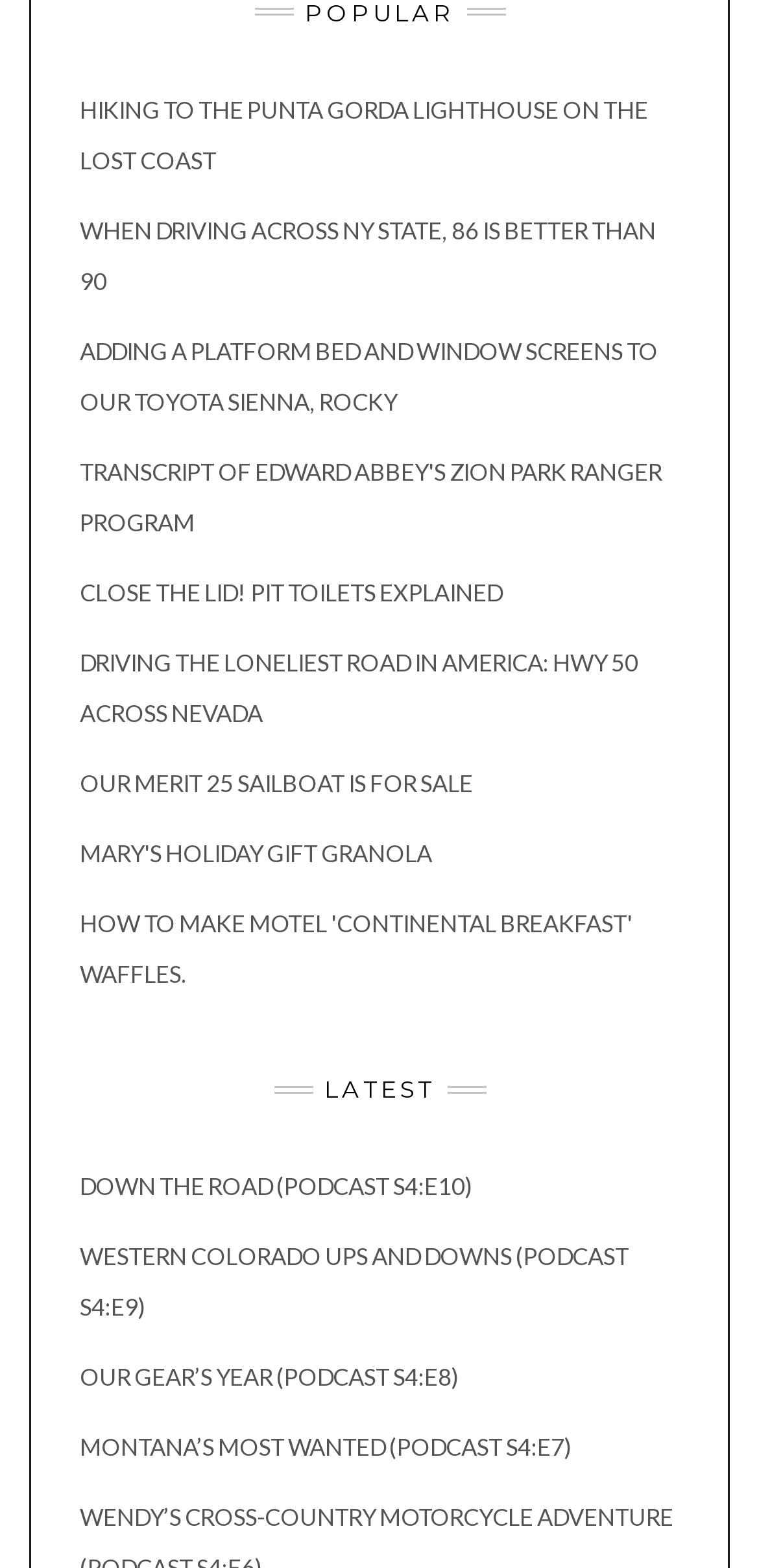Please specify the coordinates of the bounding box for the element that should be clicked to carry out this instruction: "Read about hiking to the Punta Gorda Lighthouse on the Lost Coast". The coordinates must be four float numbers between 0 and 1, formatted as [left, top, right, bottom].

[0.105, 0.061, 0.854, 0.112]